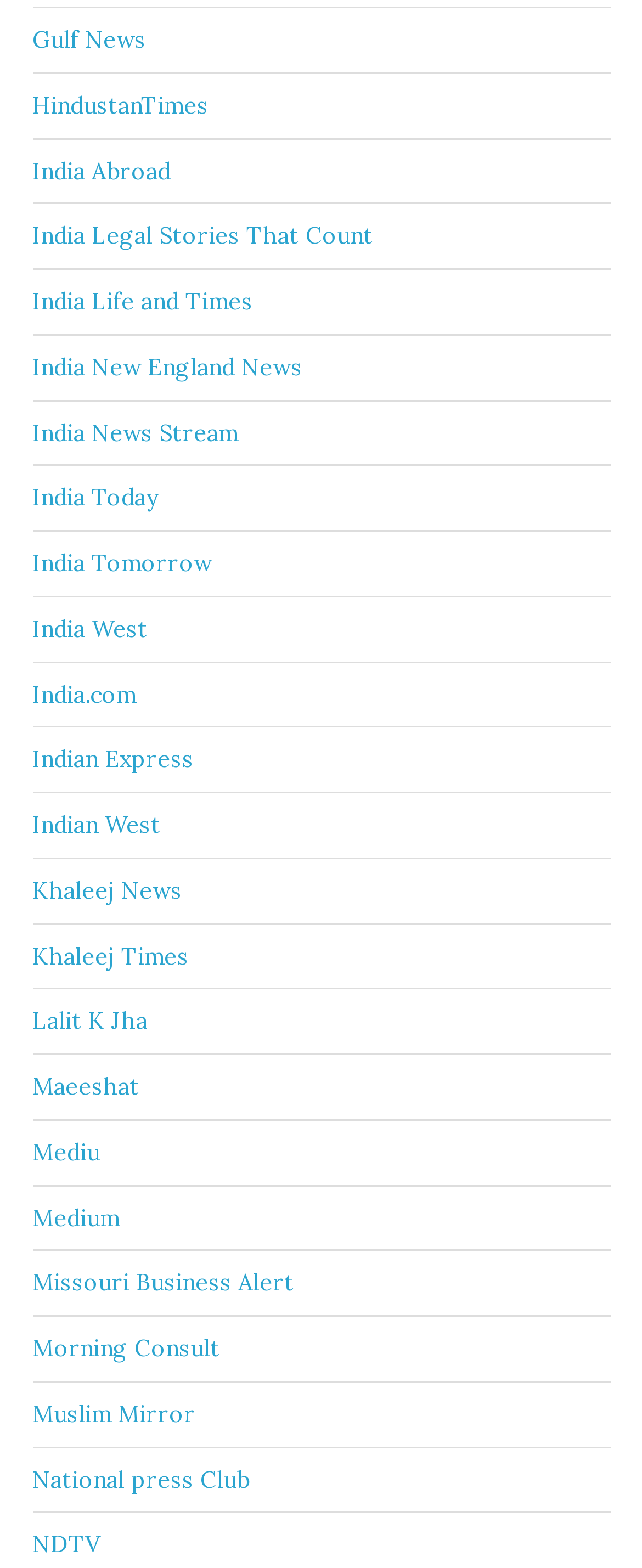Use a single word or phrase to answer the following:
What is the news source located at the bottom of the list?

NDTV